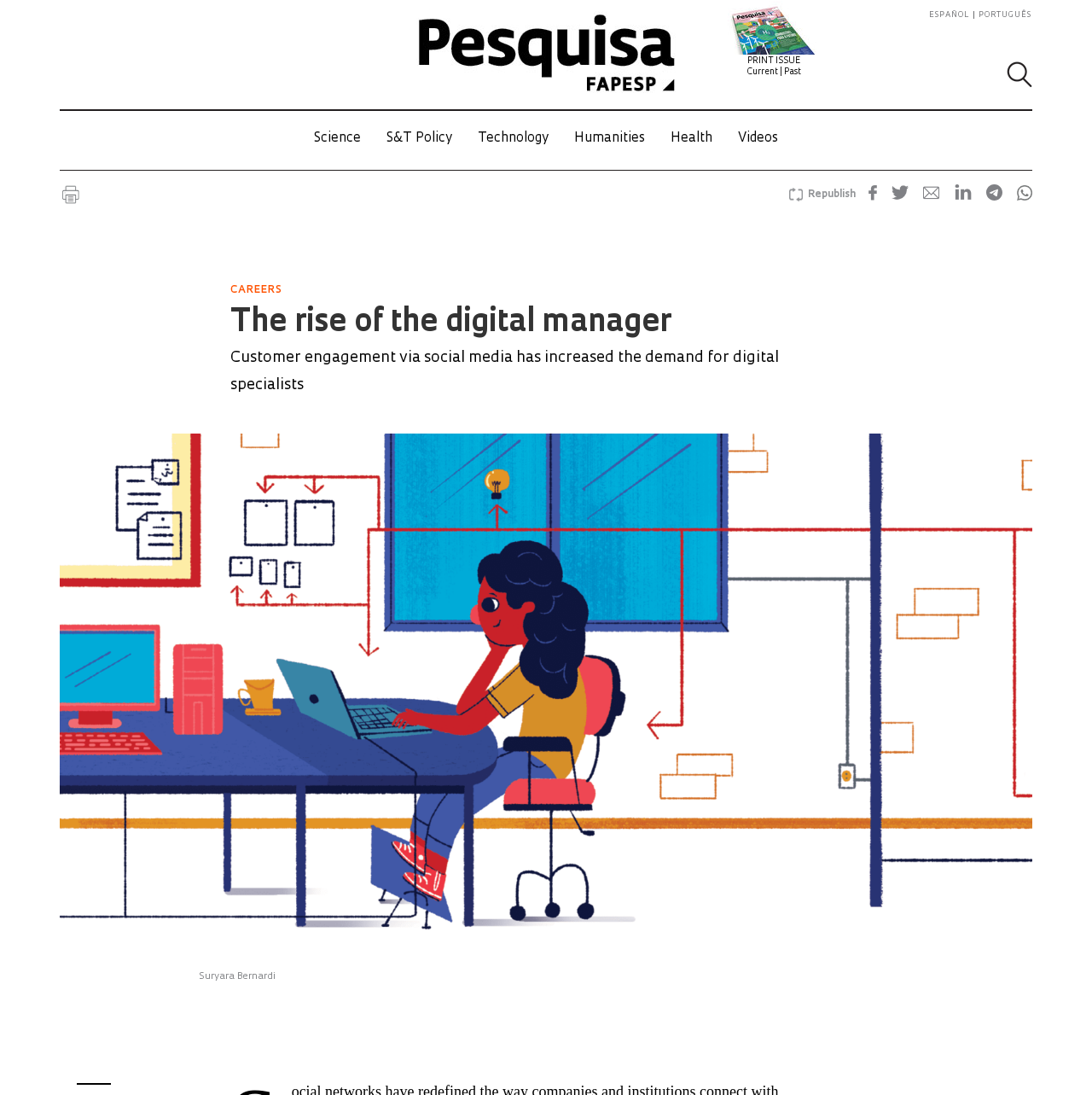What is the language of the webpage?
Refer to the image and answer the question using a single word or phrase.

Multiple